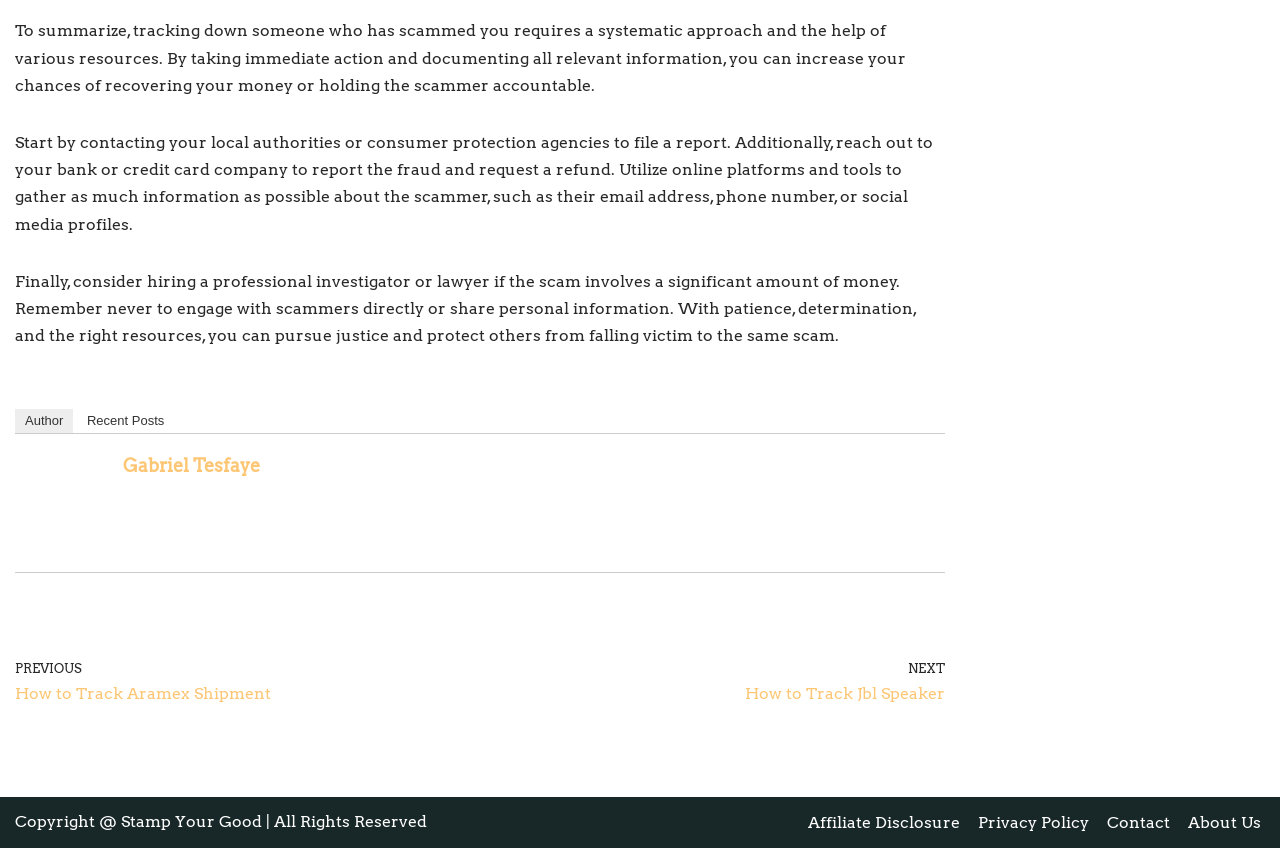Locate the bounding box coordinates of the element that needs to be clicked to carry out the instruction: "read more about Gabriel Tesfaye". The coordinates should be given as four float numbers ranging from 0 to 1, i.e., [left, top, right, bottom].

[0.021, 0.624, 0.084, 0.647]